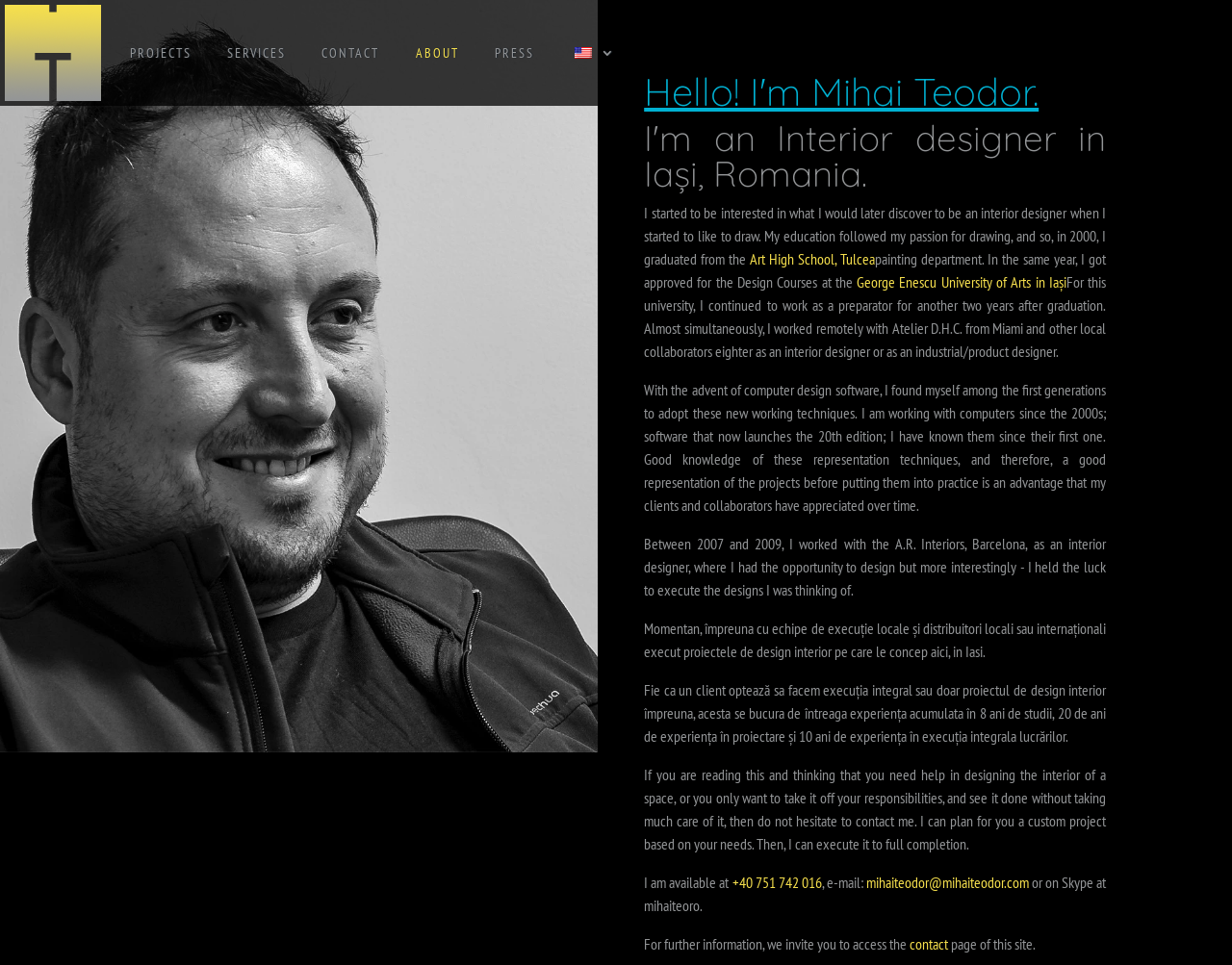Can you determine the main header of this webpage?

Hello! I'm Mihai Teodor.